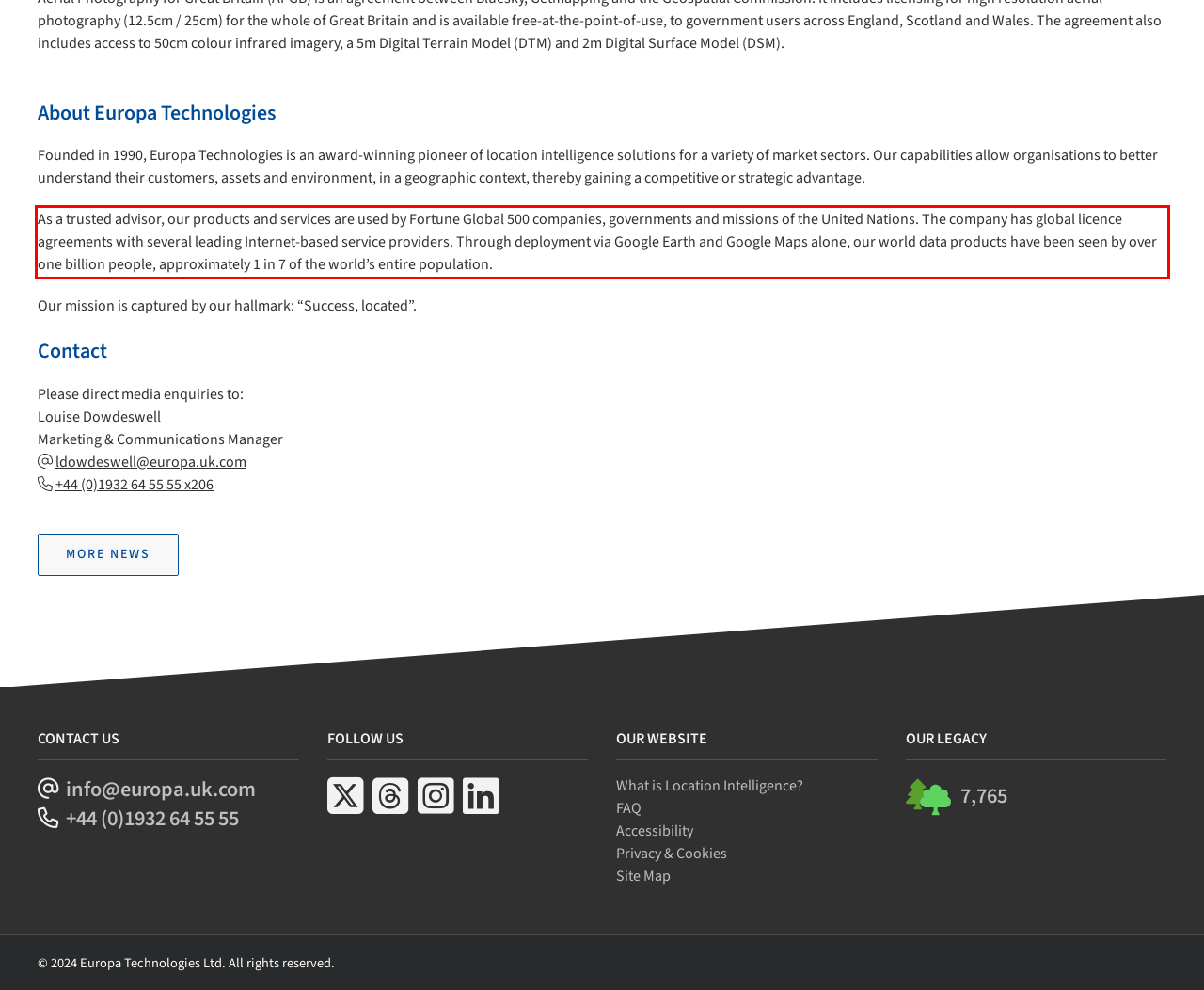Please examine the screenshot of the webpage and read the text present within the red rectangle bounding box.

As a trusted advisor, our products and services are used by Fortune Global 500 companies, governments and missions of the United Nations. The company has global licence agreements with several leading Internet-based service providers. Through deployment via Google Earth and Google Maps alone, our world data products have been seen by over one billion people, approximately 1 in 7 of the world’s entire population.